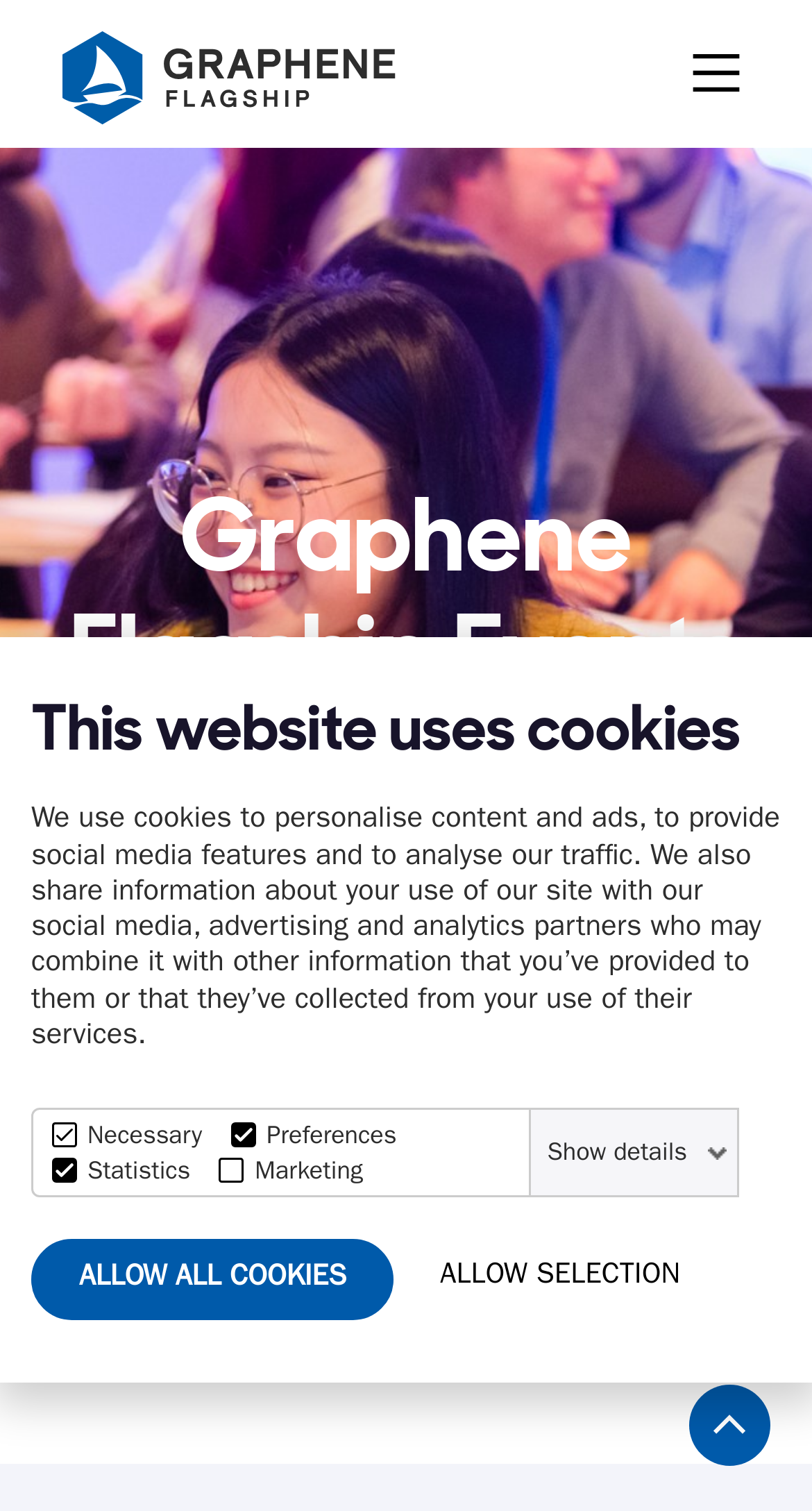Given the element description: "parent_node: Preferences", predict the bounding box coordinates of the UI element it refers to, using four float numbers between 0 and 1, i.e., [left, top, right, bottom].

[0.285, 0.74, 0.318, 0.758]